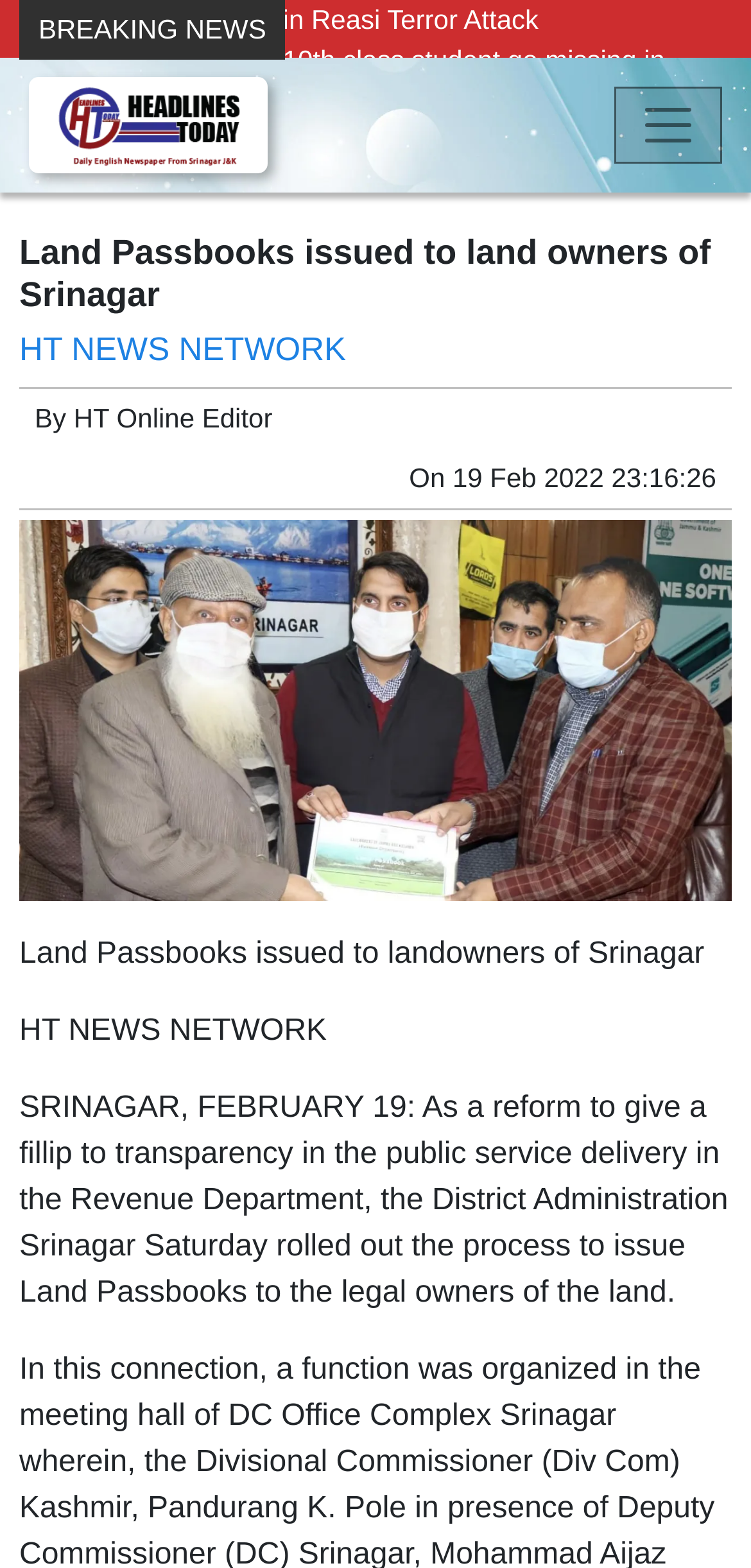Can you provide the bounding box coordinates for the element that should be clicked to implement the instruction: "View more news on land passbooks"?

[0.026, 0.149, 0.974, 0.202]